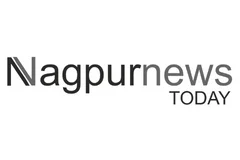Describe every important feature and element in the image comprehensively.

The image features the logo of "Nagpur News Today," showcasing a modern and sleek typographical design. The word "Nagpur" is prominently displayed in a bold font, while "news" appears in a lighter style, and "TODAY" is emphasized in uppercase, contrasting sharply against the rest of the text. This logo symbolizes the newspaper's commitment to delivering timely news and information relevant to the Nagpur community. The clean lines and professional appearance reflect an emphasis on clarity and accessibility in journalism, making it an engaging visual representation for readers seeking up-to-date news coverage.